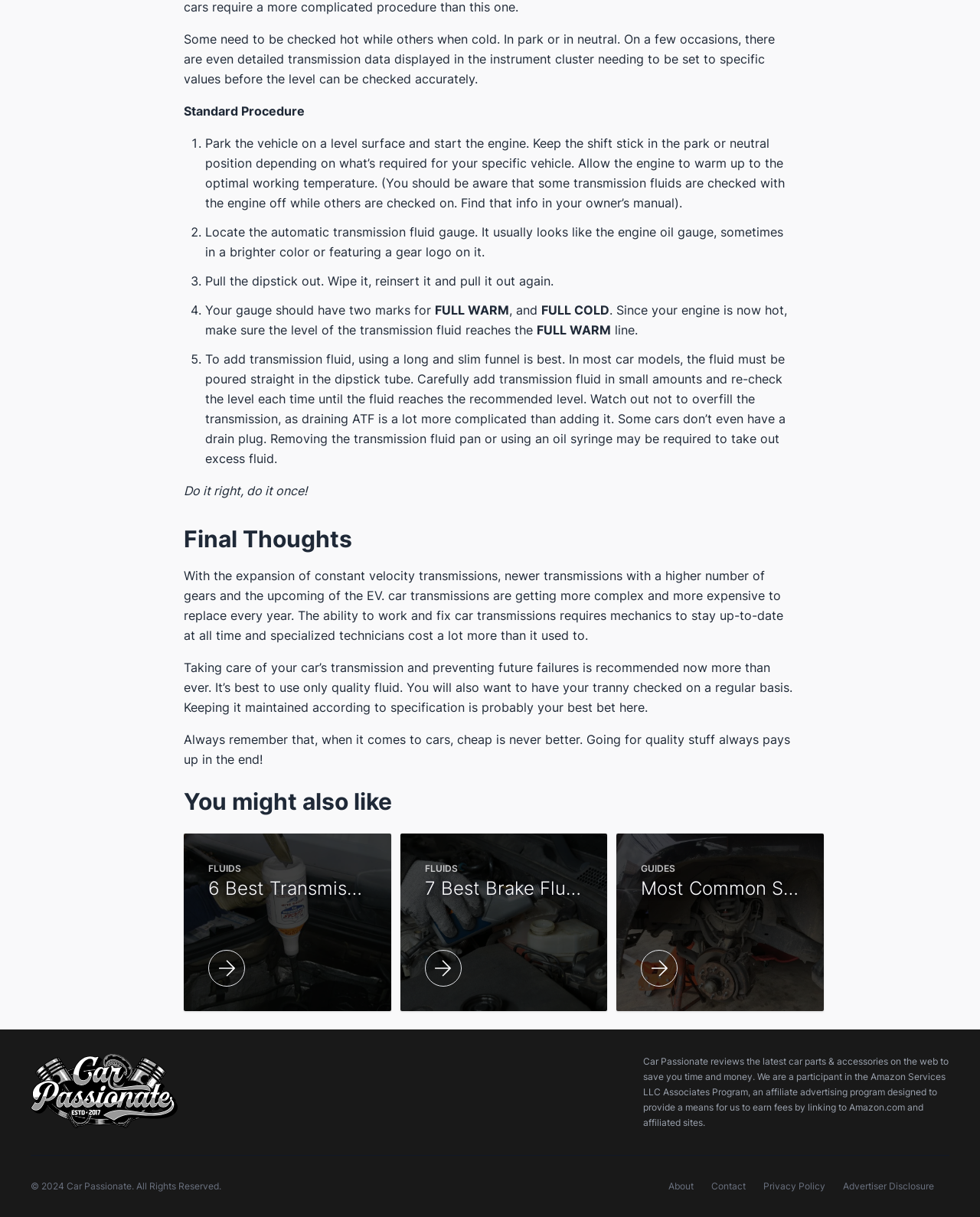Look at the image and answer the question in detail:
What is the warning about when adding transmission fluid?

The webpage warns that when adding transmission fluid, it's essential to avoid overfilling, as draining excess fluid can be complicated and may require specialized techniques, such as removing the transmission fluid pan or using an oil syringe.